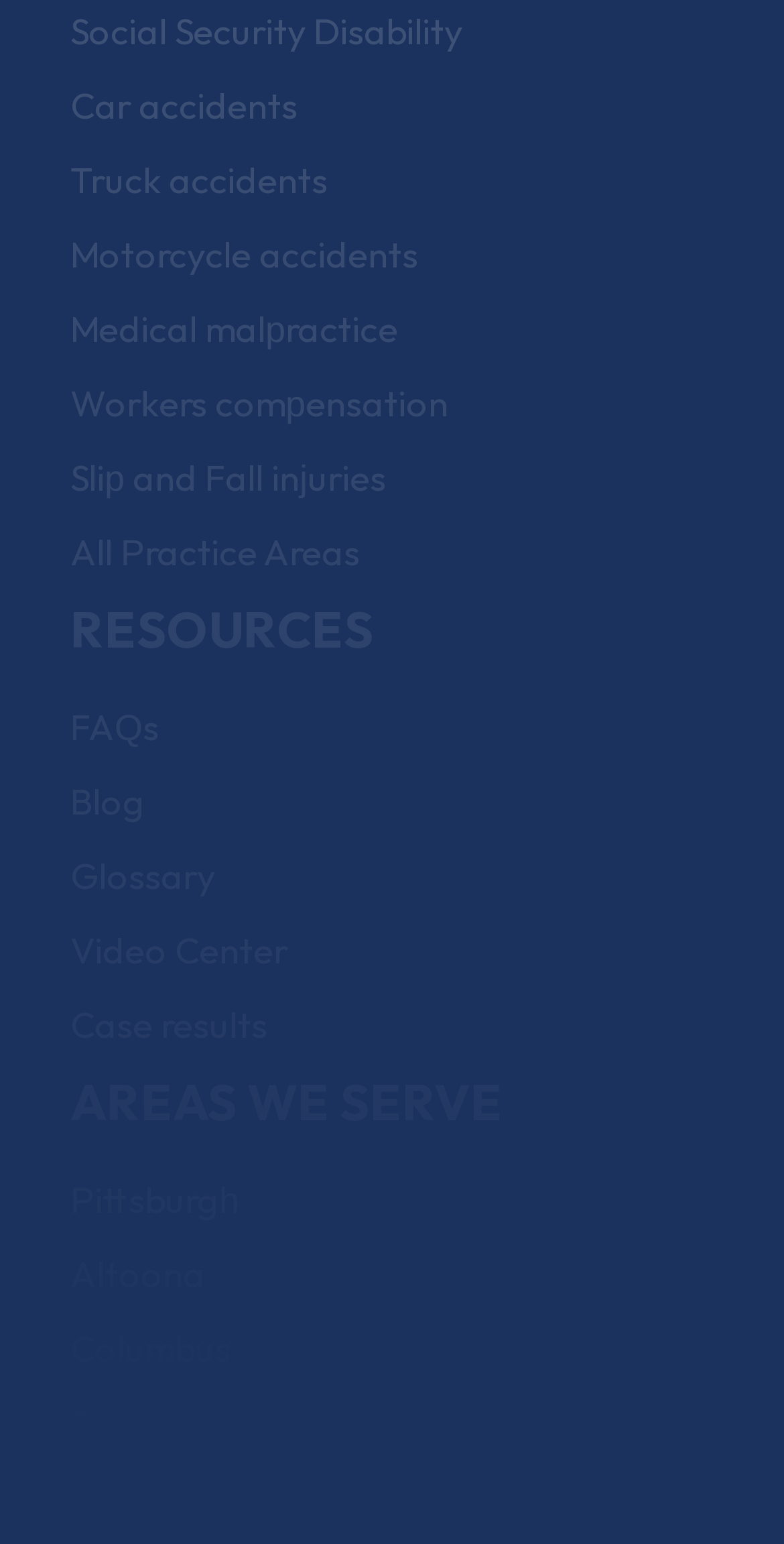Please locate the bounding box coordinates of the element's region that needs to be clicked to follow the instruction: "Get information on Medical malpractice". The bounding box coordinates should be provided as four float numbers between 0 and 1, i.e., [left, top, right, bottom].

[0.09, 0.198, 0.508, 0.228]